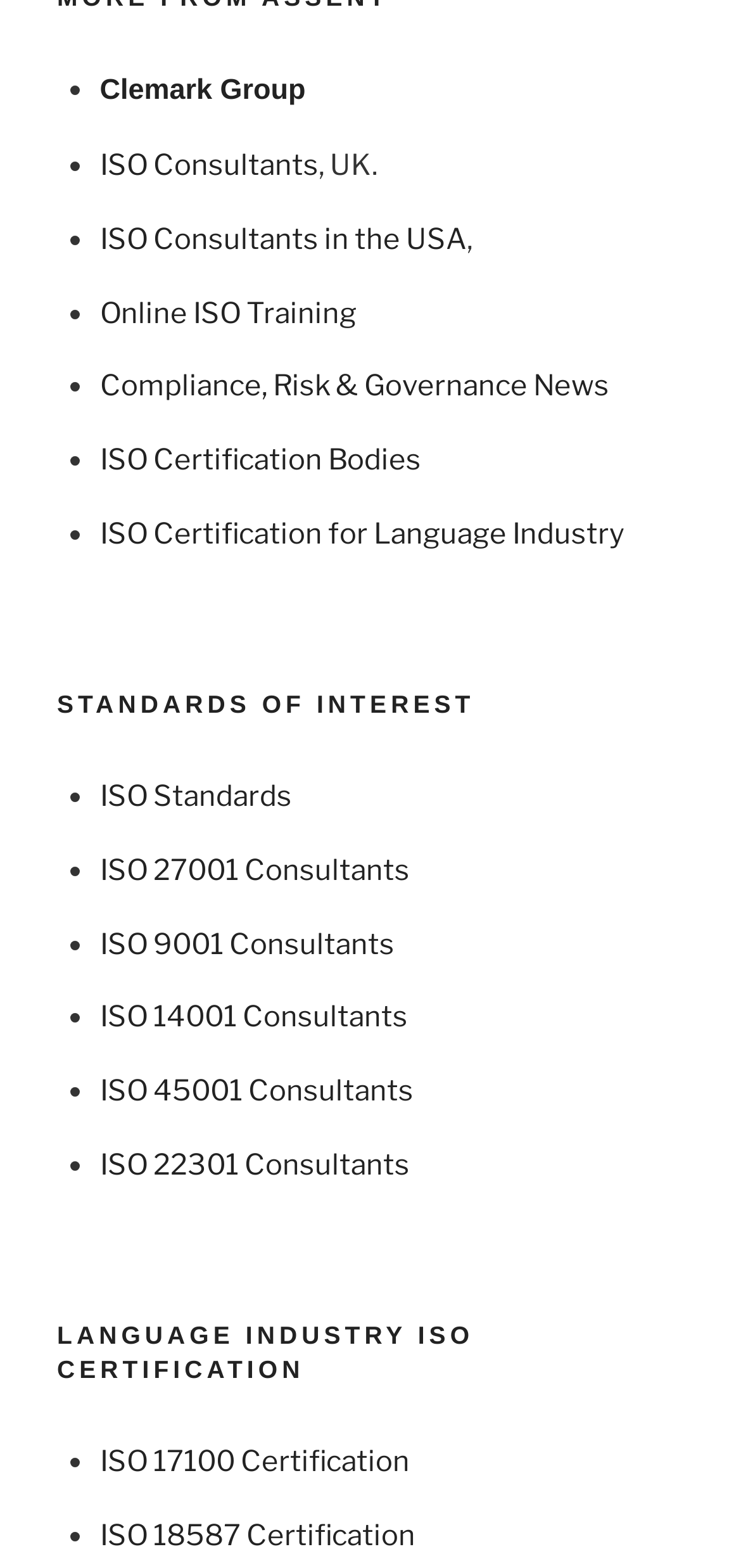Give a one-word or one-phrase response to the question: 
What is the name of the group mentioned?

Clemark Group